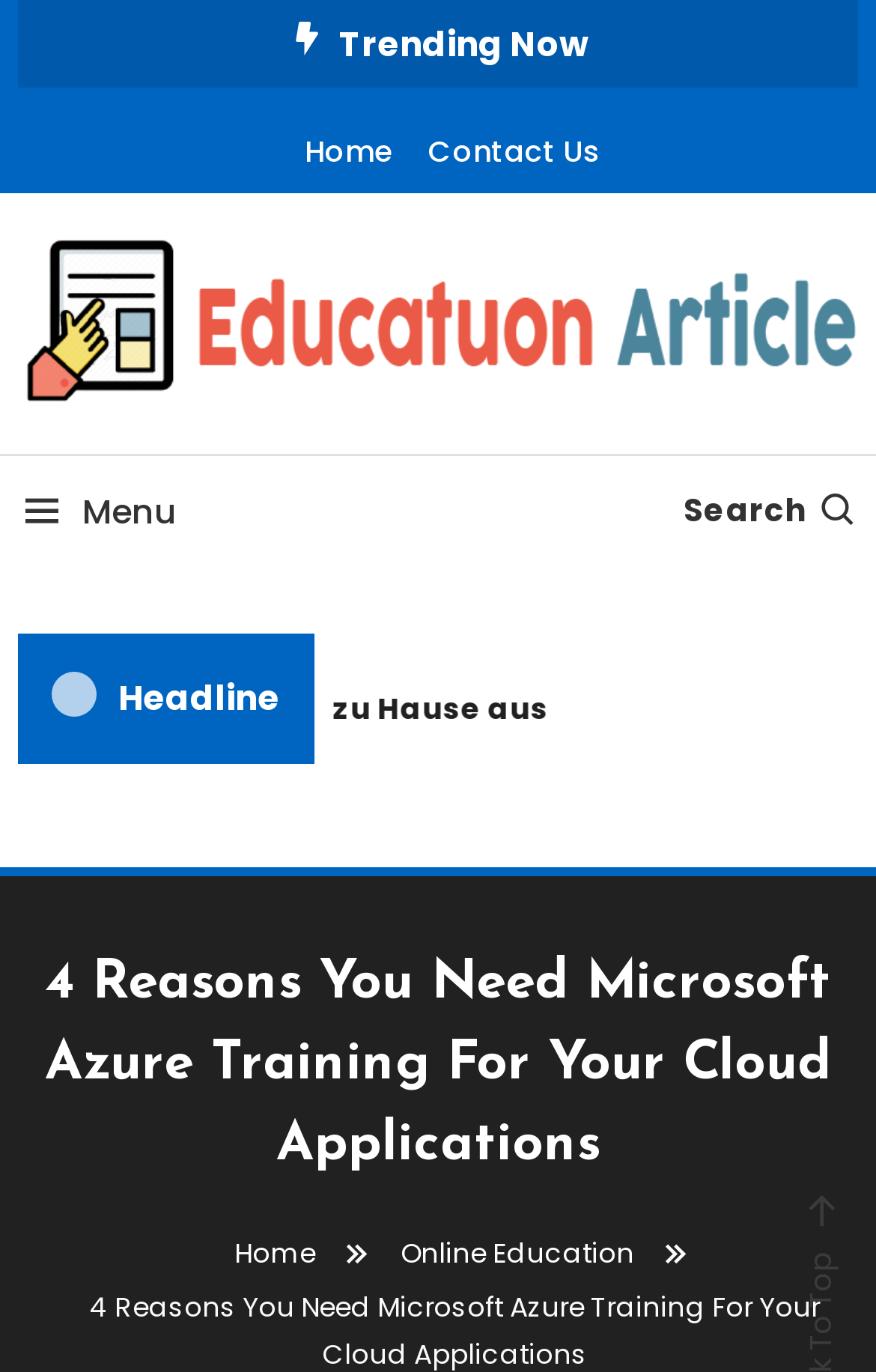Could you locate the bounding box coordinates for the section that should be clicked to accomplish this task: "view online education".

[0.458, 0.9, 0.724, 0.927]